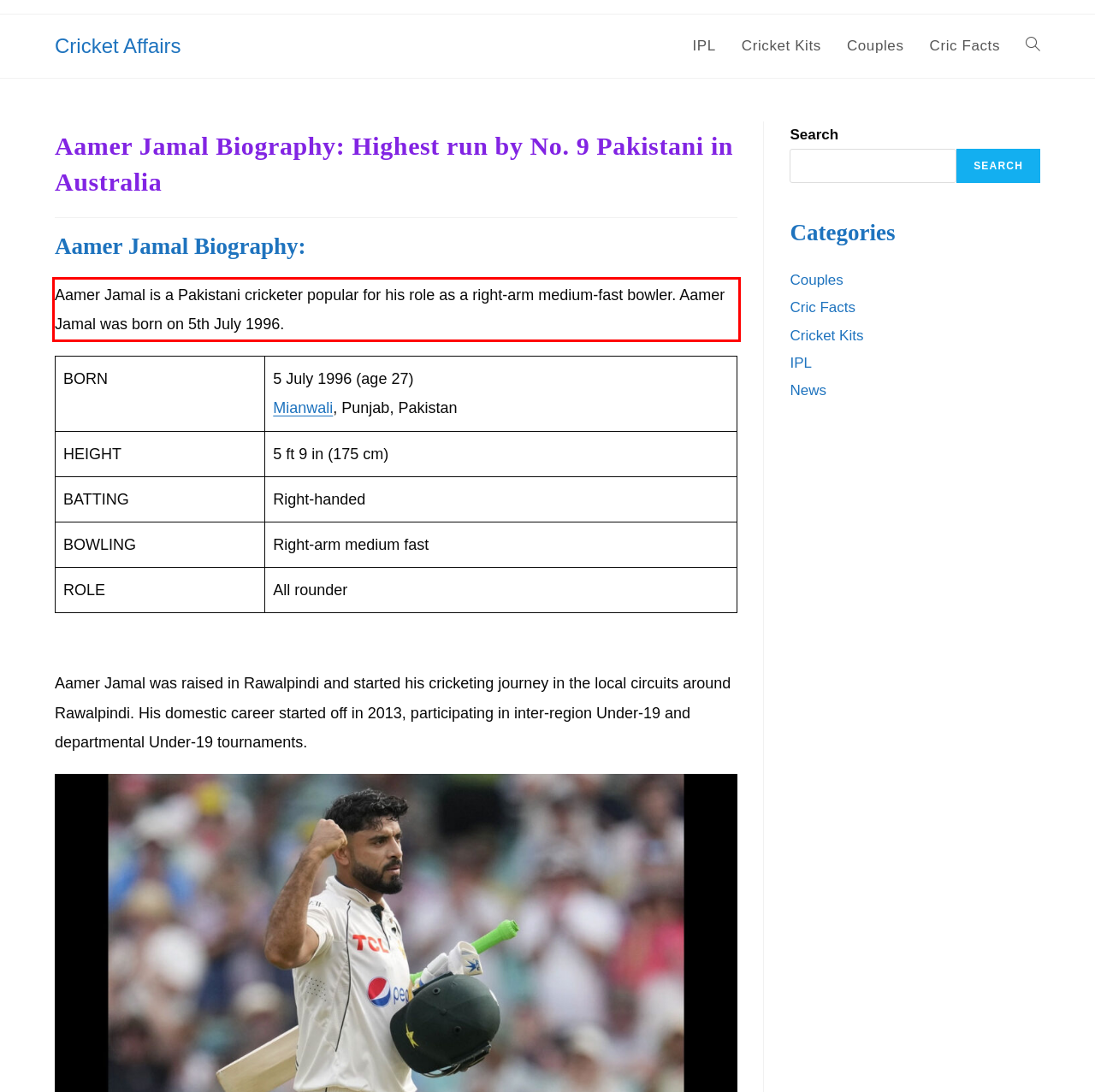Please examine the webpage screenshot and extract the text within the red bounding box using OCR.

Aamer Jamal is a Pakistani cricketer popular for his role as a right-arm medium-fast bowler. Aamer Jamal was born on 5th July 1996.